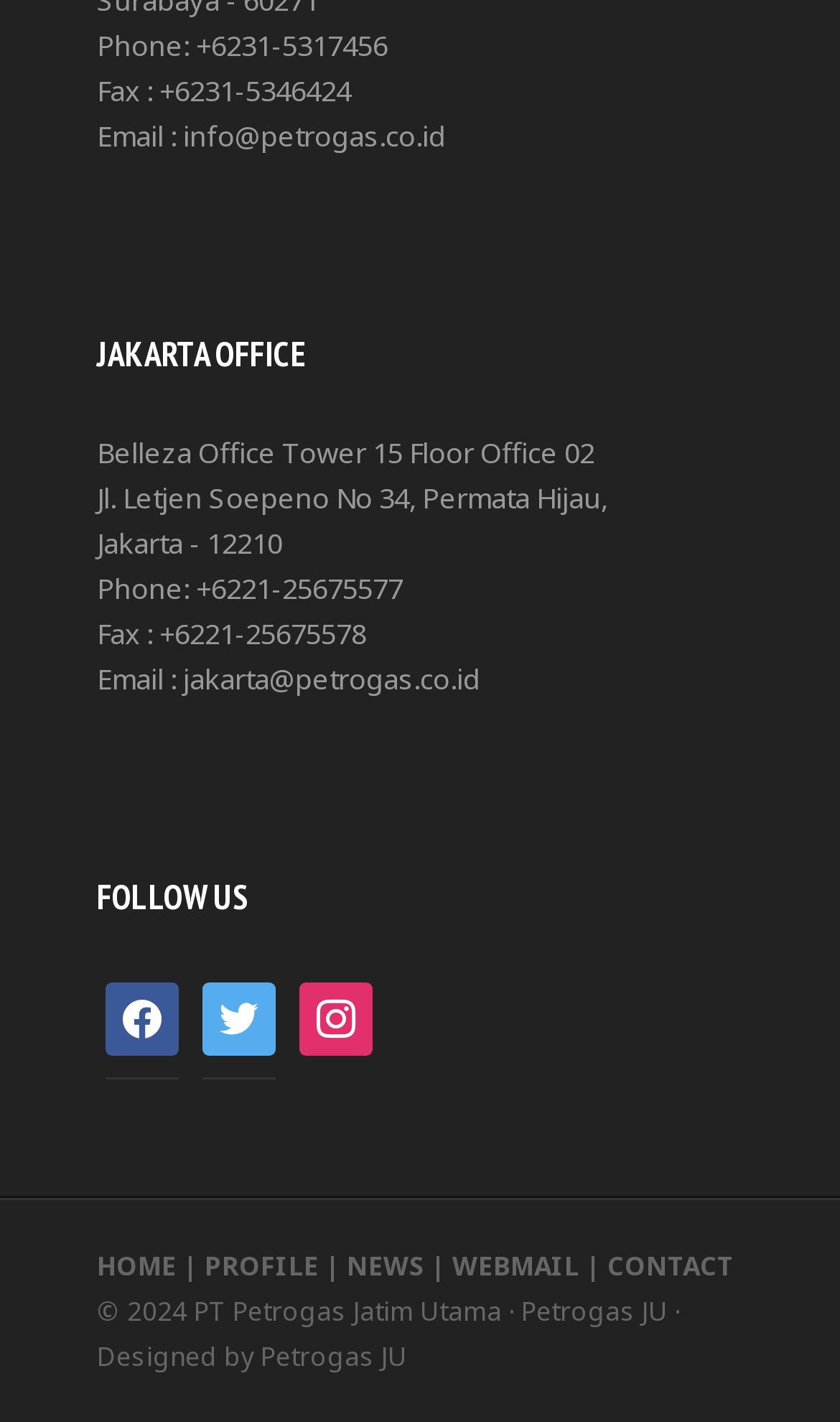Determine the bounding box coordinates of the clickable region to execute the instruction: "View the home page". The coordinates should be four float numbers between 0 and 1, denoted as [left, top, right, bottom].

[0.115, 0.877, 0.21, 0.903]